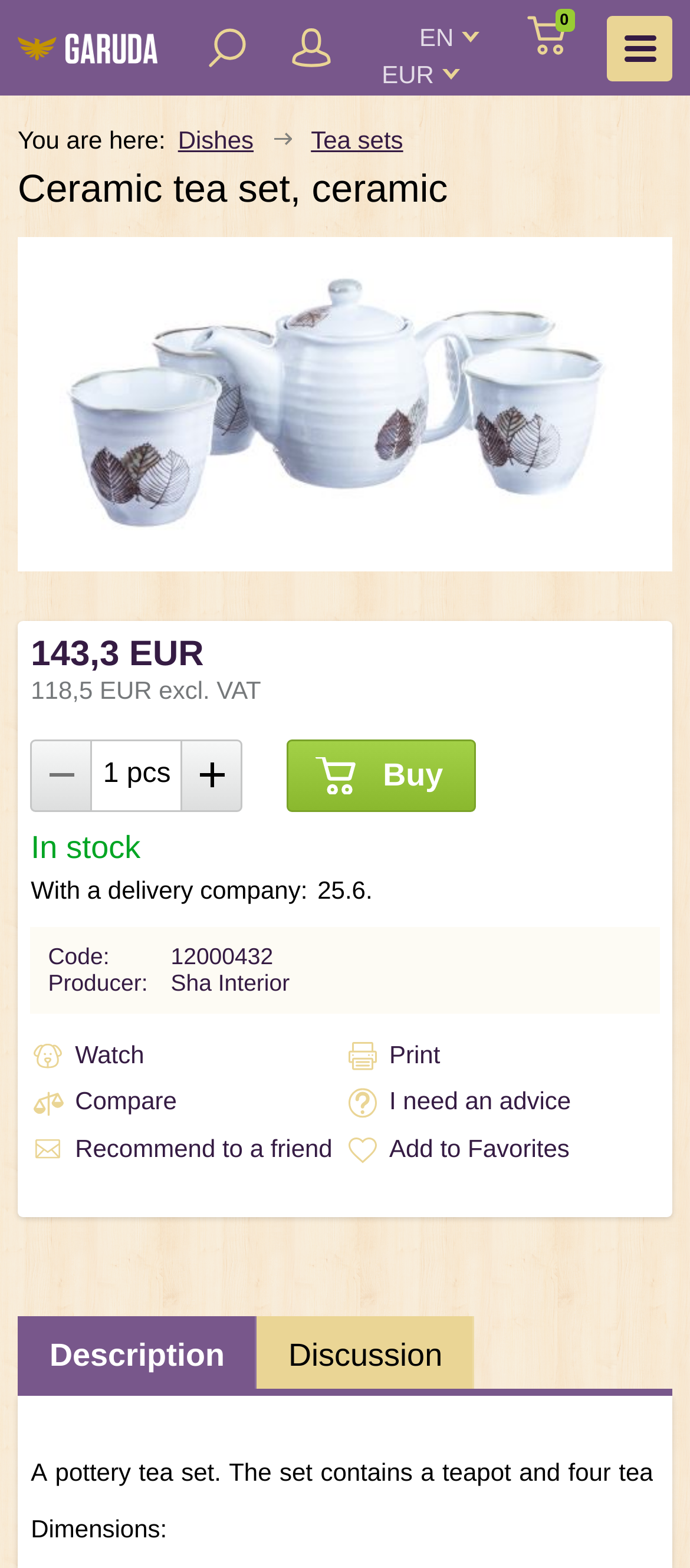Find the bounding box coordinates for the area that should be clicked to accomplish the instruction: "Select the 'EUR' currency".

[0.553, 0.038, 0.629, 0.056]